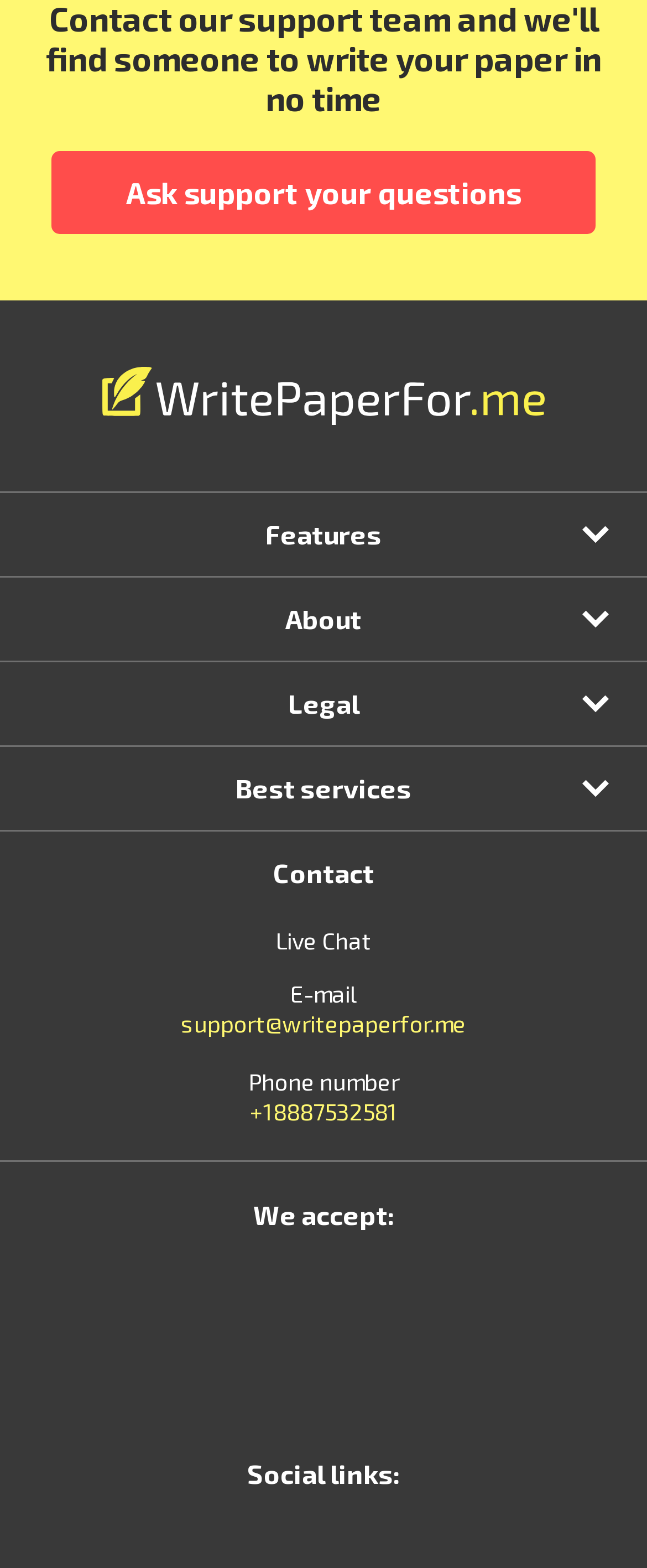Use the information in the screenshot to answer the question comprehensively: How many benefits of using professional writing services are listed on the webpage?

The webpage lists four benefits of using professional writing services: reducing workload, saving hours every week, boosting grades, and enhancing college experience.